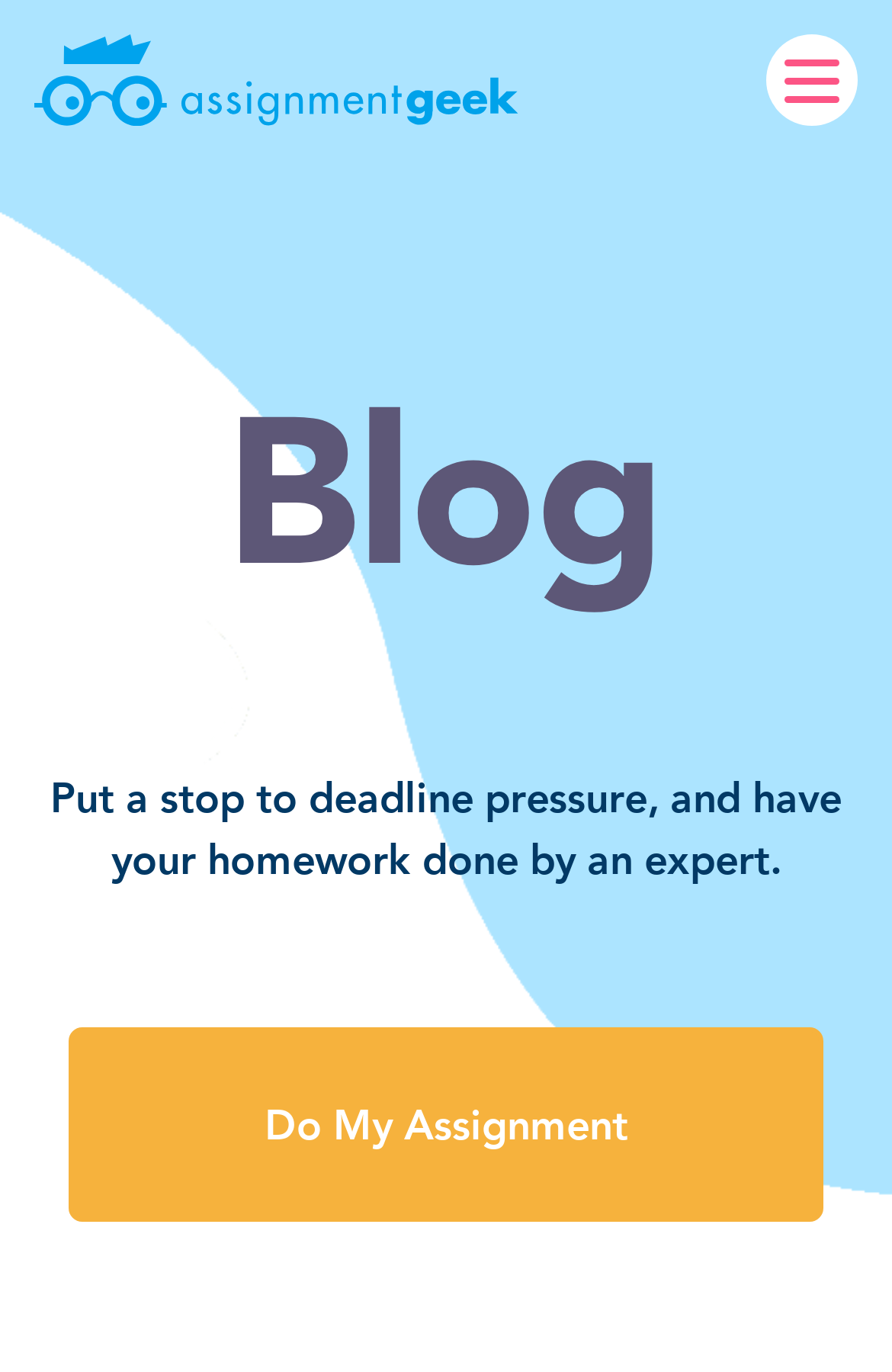Provide the bounding box coordinates in the format (top-left x, top-left y, bottom-right x, bottom-right y). All values are floating point numbers between 0 and 1. Determine the bounding box coordinate of the UI element described as: Do My Assignment

[0.077, 0.749, 0.923, 0.89]